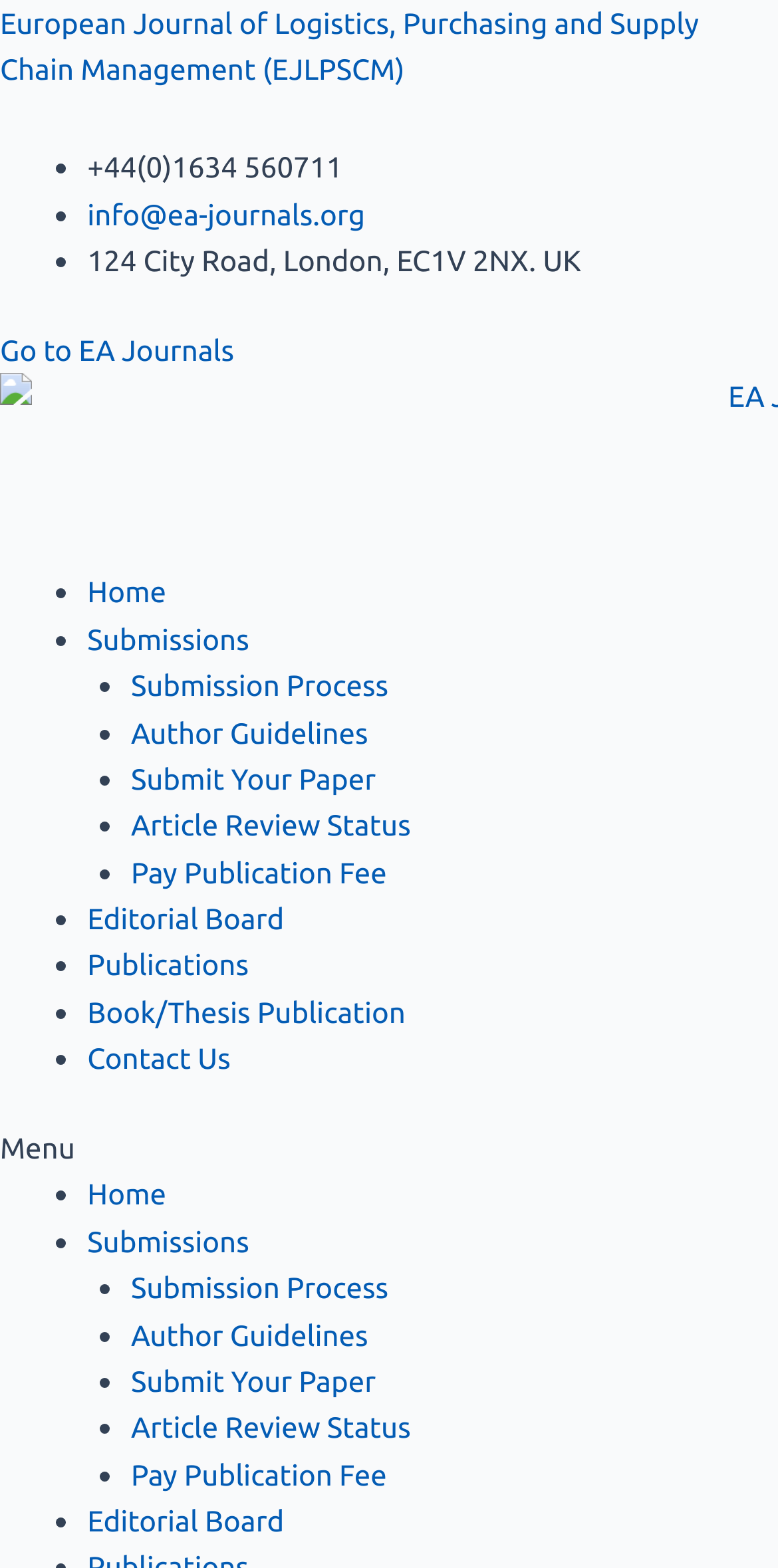Determine the bounding box coordinates of the section I need to click to execute the following instruction: "Toggle the menu". Provide the coordinates as four float numbers between 0 and 1, i.e., [left, top, right, bottom].

[0.0, 0.717, 1.0, 0.747]